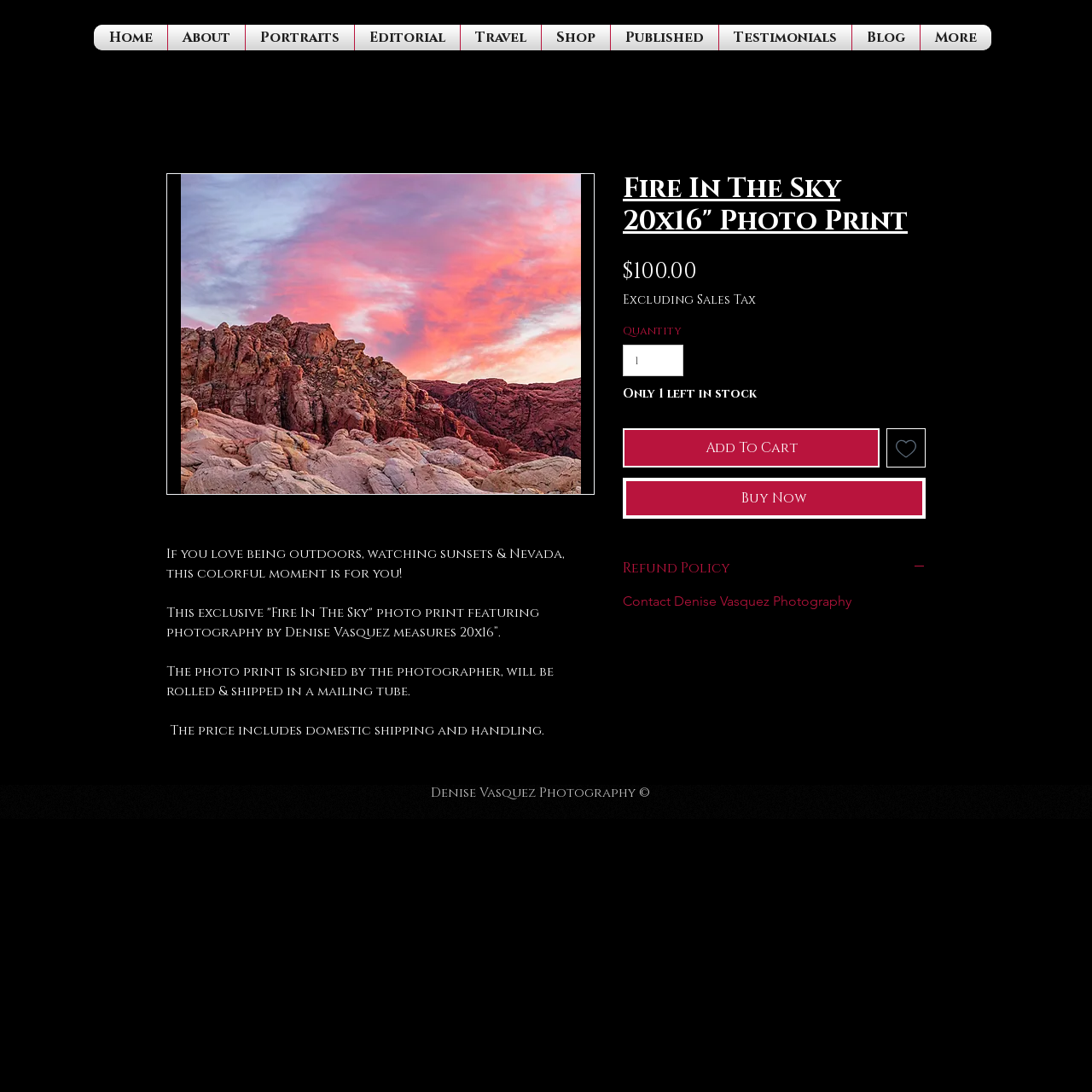Indicate the bounding box coordinates of the element that must be clicked to execute the instruction: "Contact Denise Vasquez Photography". The coordinates should be given as four float numbers between 0 and 1, i.e., [left, top, right, bottom].

[0.57, 0.543, 0.78, 0.558]